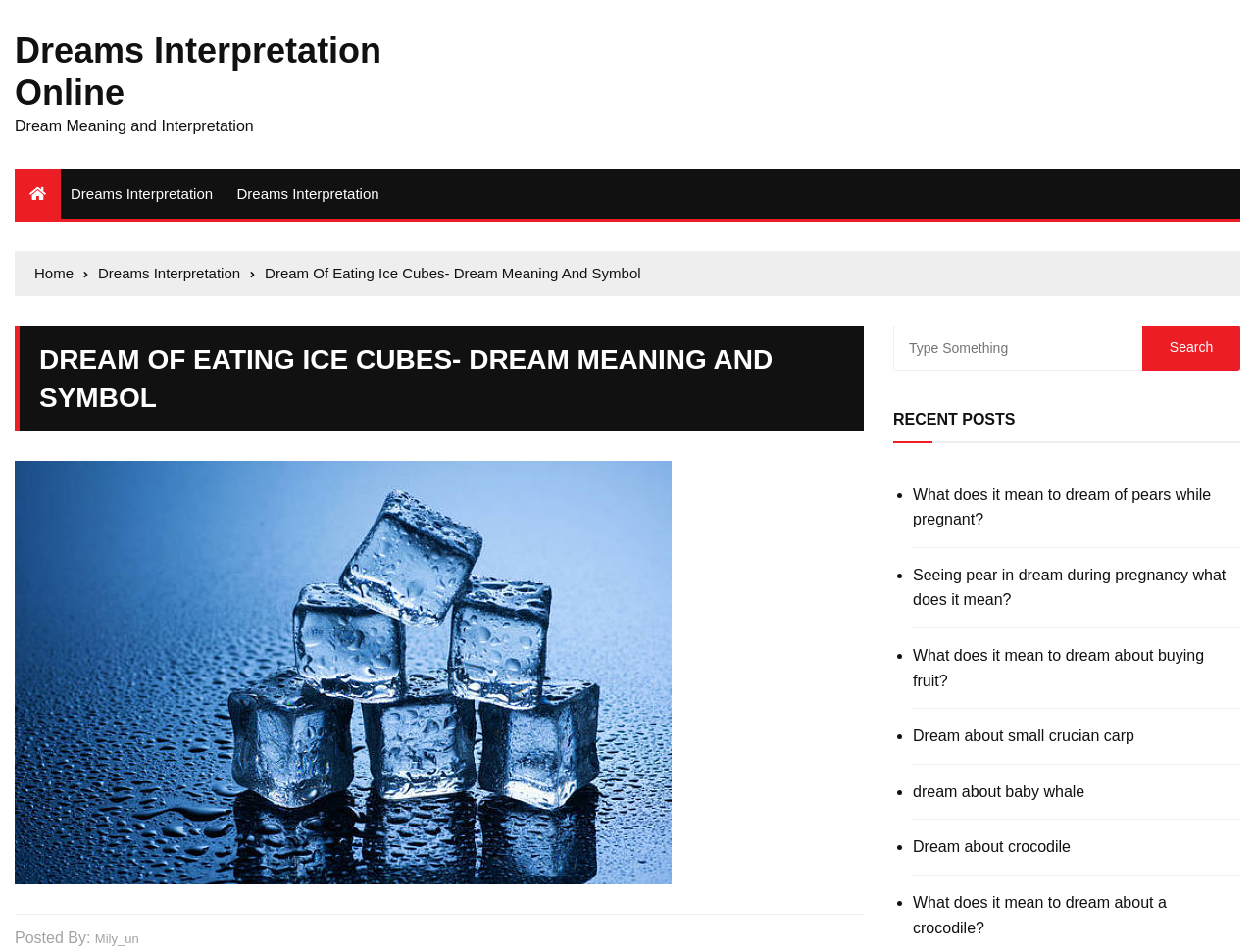Find the bounding box of the UI element described as follows: "Dream about crocodile".

[0.727, 0.877, 0.988, 0.903]